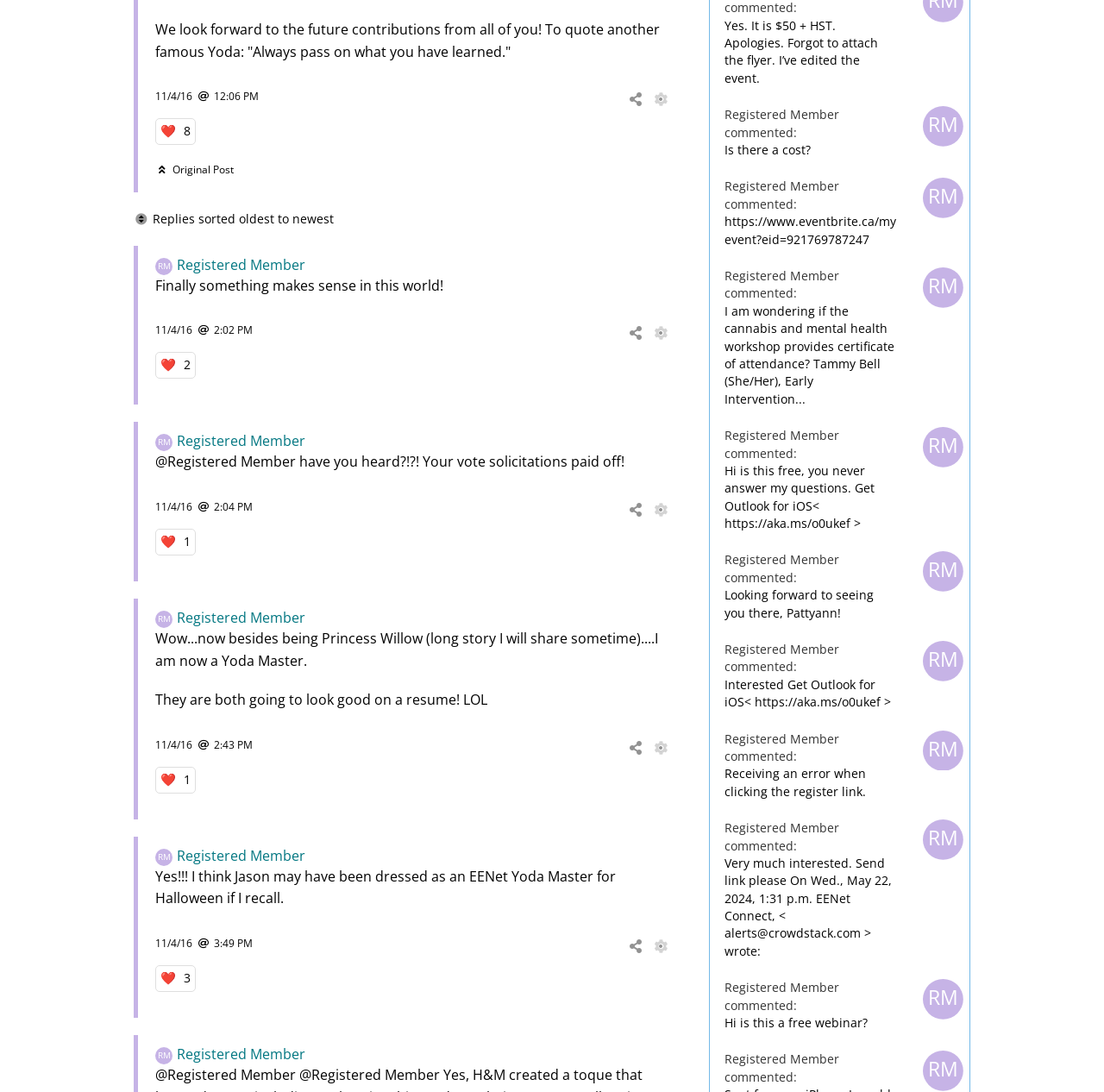Please find the bounding box for the following UI element description. Provide the coordinates in (top-left x, top-left y, bottom-right x, bottom-right y) format, with values between 0 and 1: aria-label="Manage"

[0.59, 0.458, 0.606, 0.476]